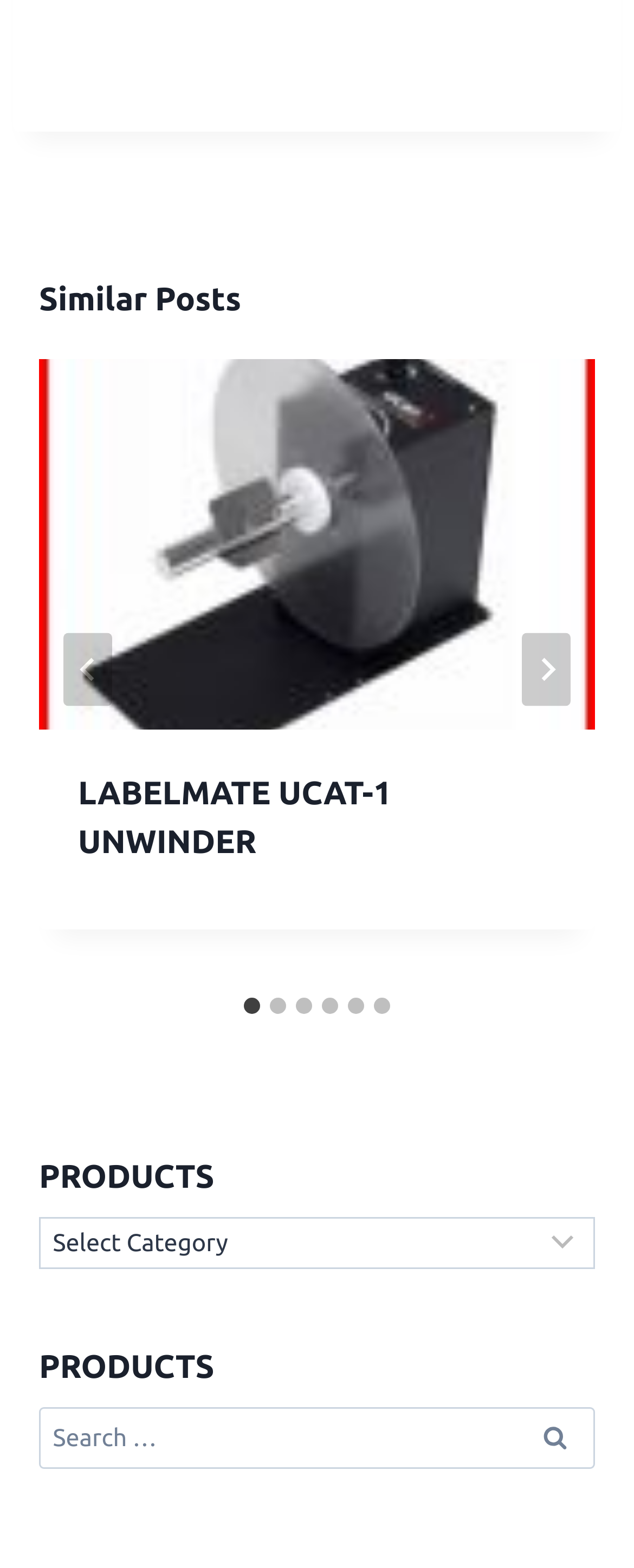Please find the bounding box coordinates for the clickable element needed to perform this instruction: "Search for products".

[0.062, 0.897, 0.938, 0.937]